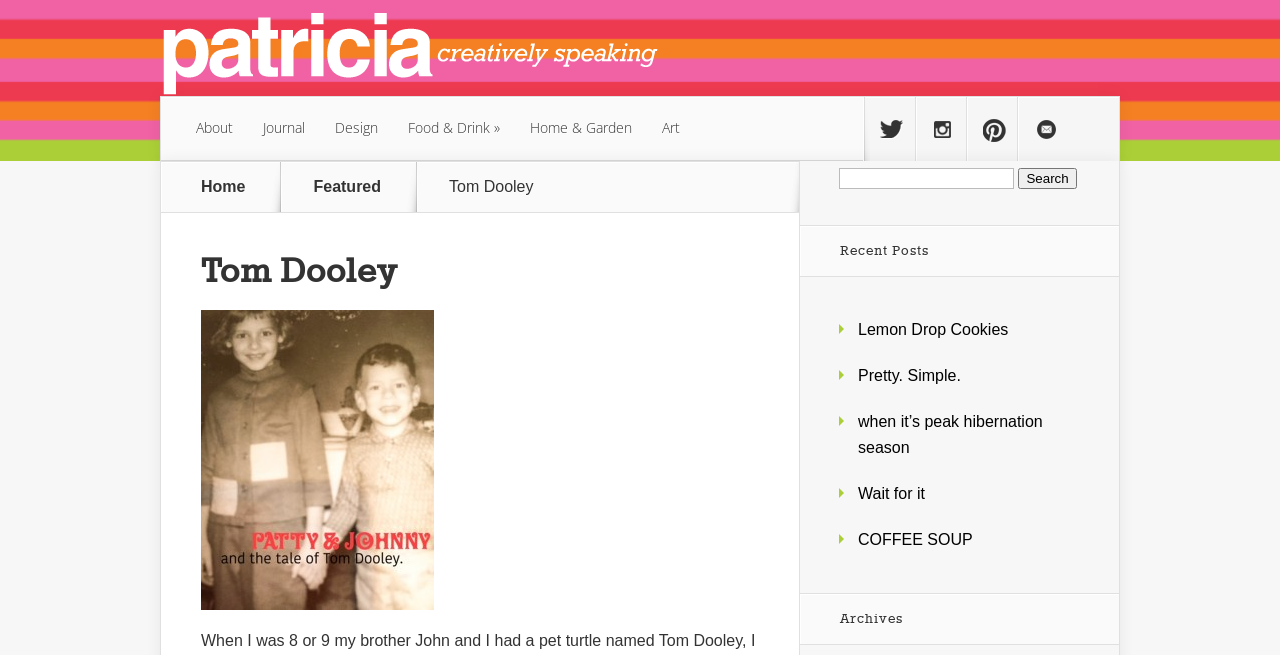Using the information in the image, could you please answer the following question in detail:
What is the category of the post 'Lemon Drop Cookies'?

The post 'Lemon Drop Cookies' is located under the 'Recent Posts' section, and based on the link 'Food & Drink »' with a bounding box coordinate of [0.307, 0.148, 0.402, 0.244], it can be inferred that the category of the post 'Lemon Drop Cookies' is Food & Drink.